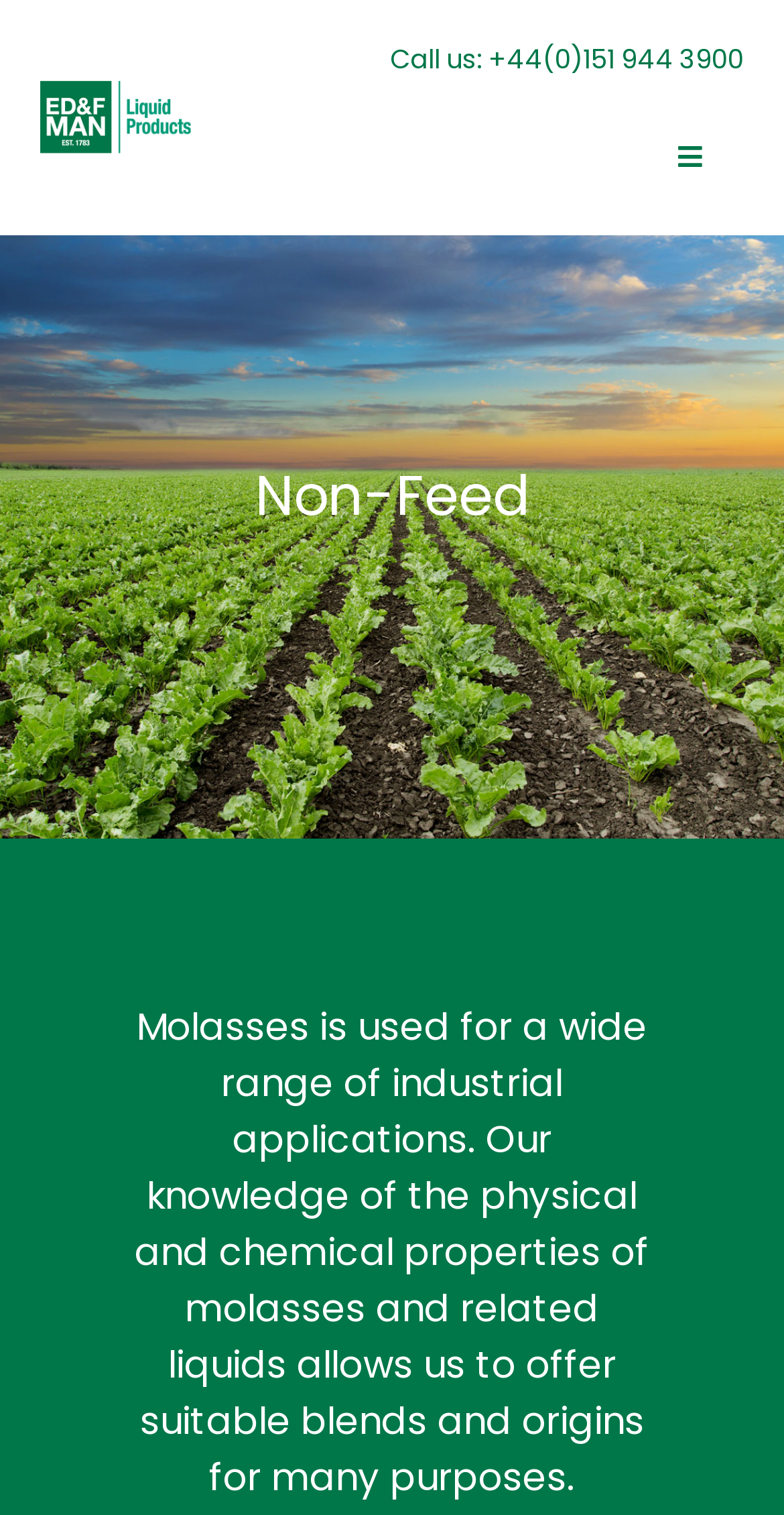What is molasses used for?
Refer to the image and provide a one-word or short phrase answer.

Industrial applications